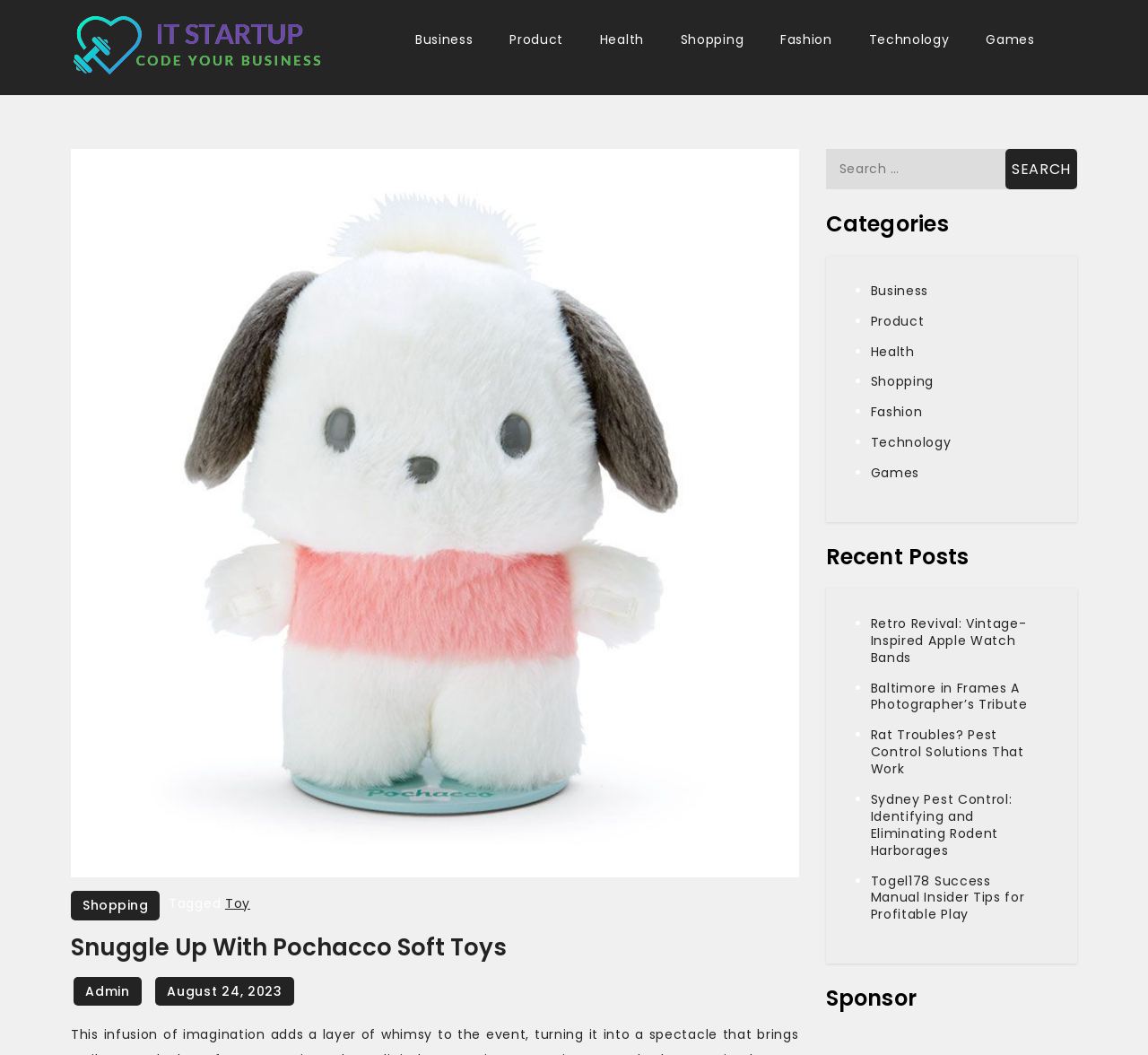Please determine the bounding box coordinates of the element to click in order to execute the following instruction: "Click on the link to Admin page". The coordinates should be four float numbers between 0 and 1, specified as [left, top, right, bottom].

[0.064, 0.926, 0.123, 0.953]